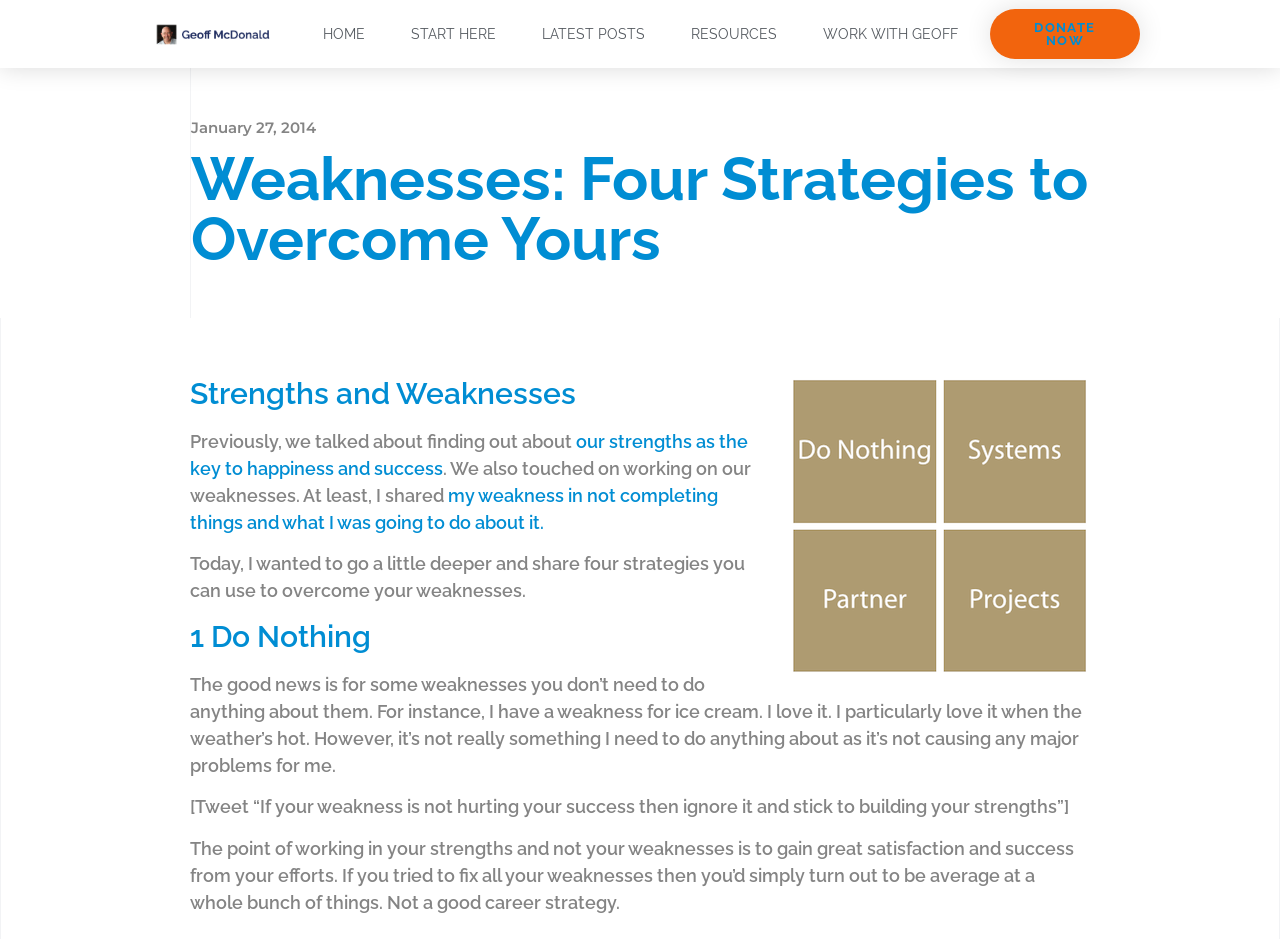Bounding box coordinates should be provided in the format (top-left x, top-left y, bottom-right x, bottom-right y) with all values between 0 and 1. Identify the bounding box for this UI element: January 27, 2014

[0.149, 0.124, 0.247, 0.148]